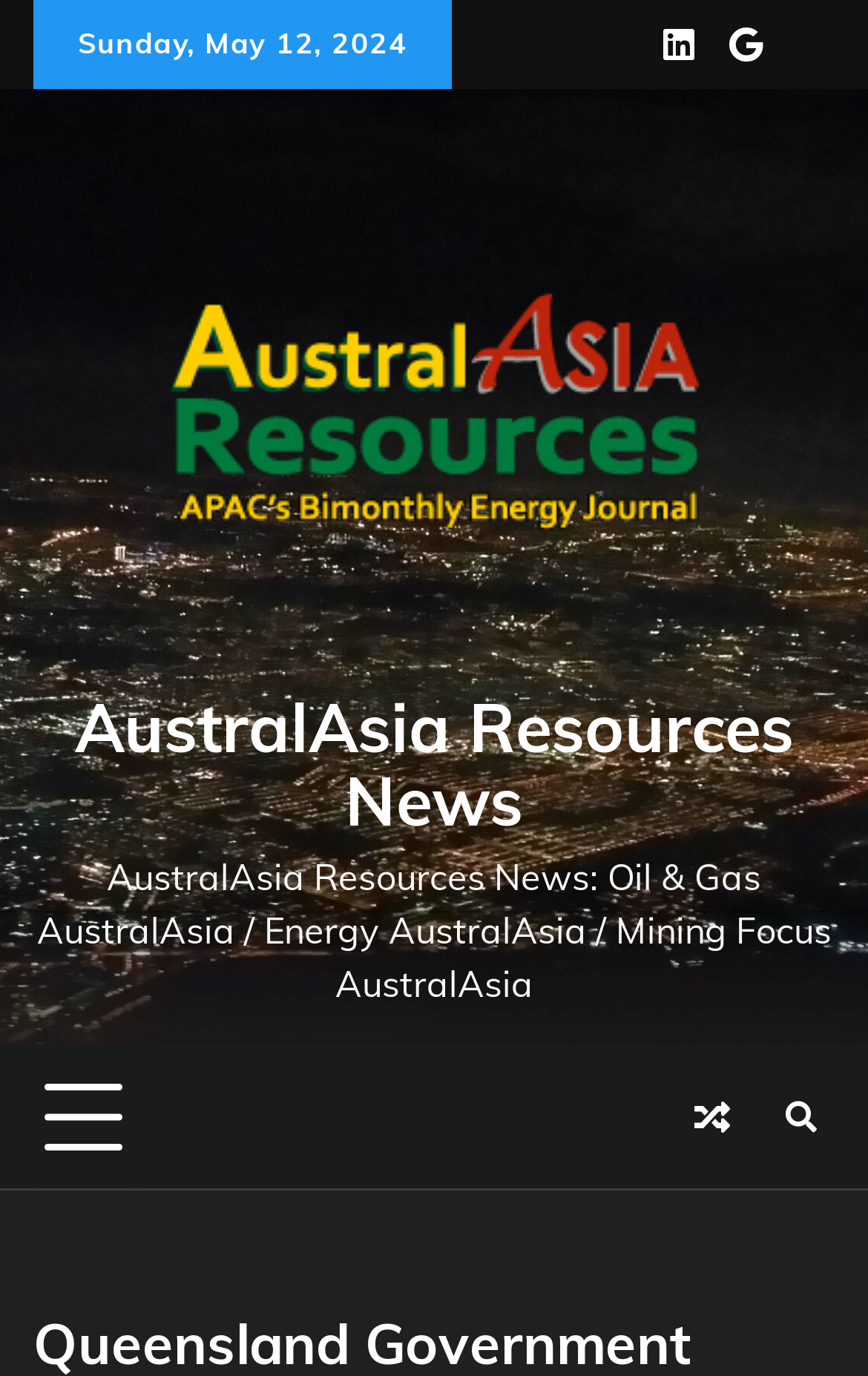Provide a brief response to the question using a single word or phrase: 
What is the tagline of the news organization?

Oil & Gas AustralAsia / Energy AustralAsia / Mining Focus AustralAsia